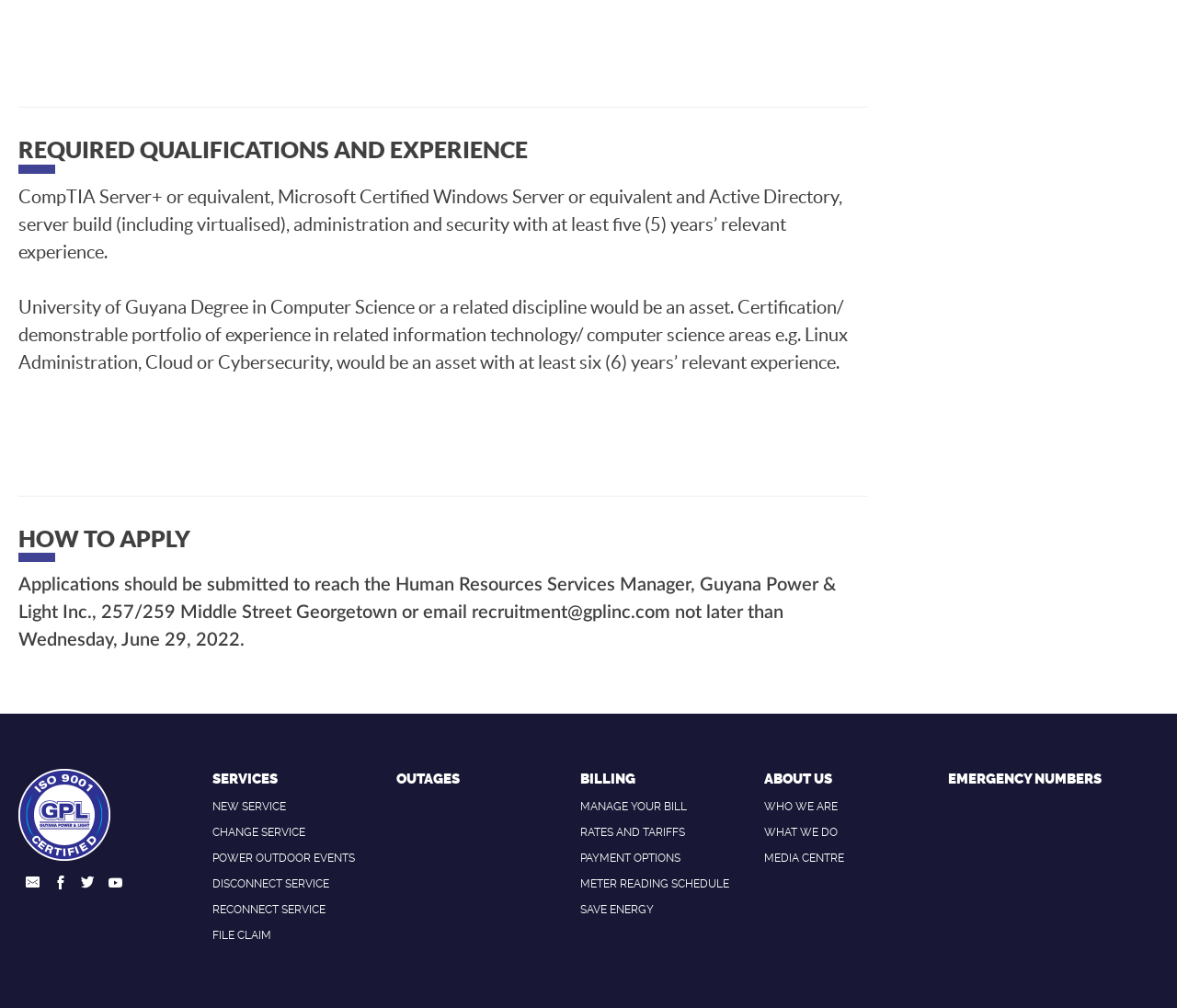Identify the bounding box for the element characterized by the following description: "Haut de la page".

None